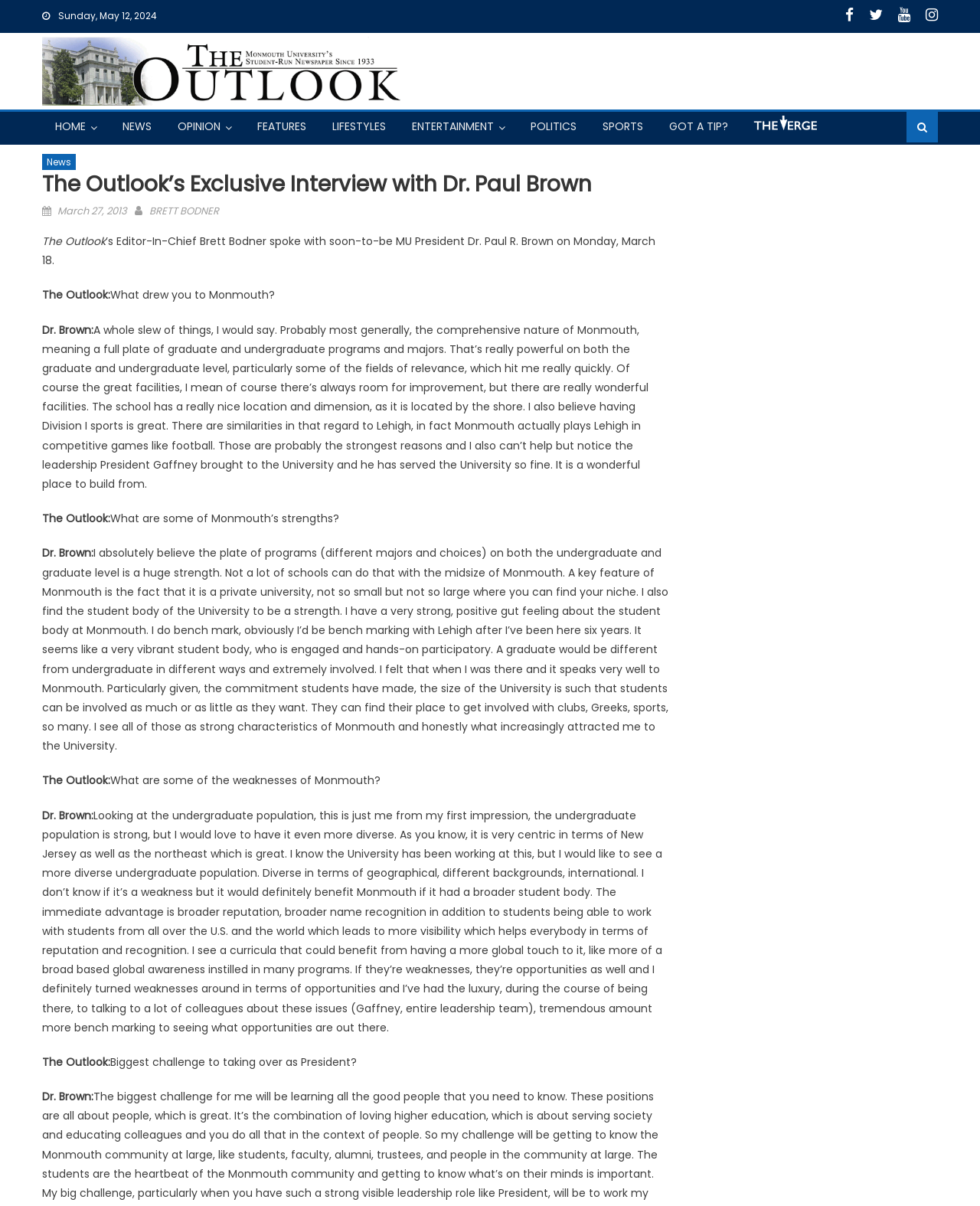Please determine the bounding box coordinates, formatted as (top-left x, top-left y, bottom-right x, bottom-right y), with all values as floating point numbers between 0 and 1. Identify the bounding box of the region described as: Micro Breweries

None